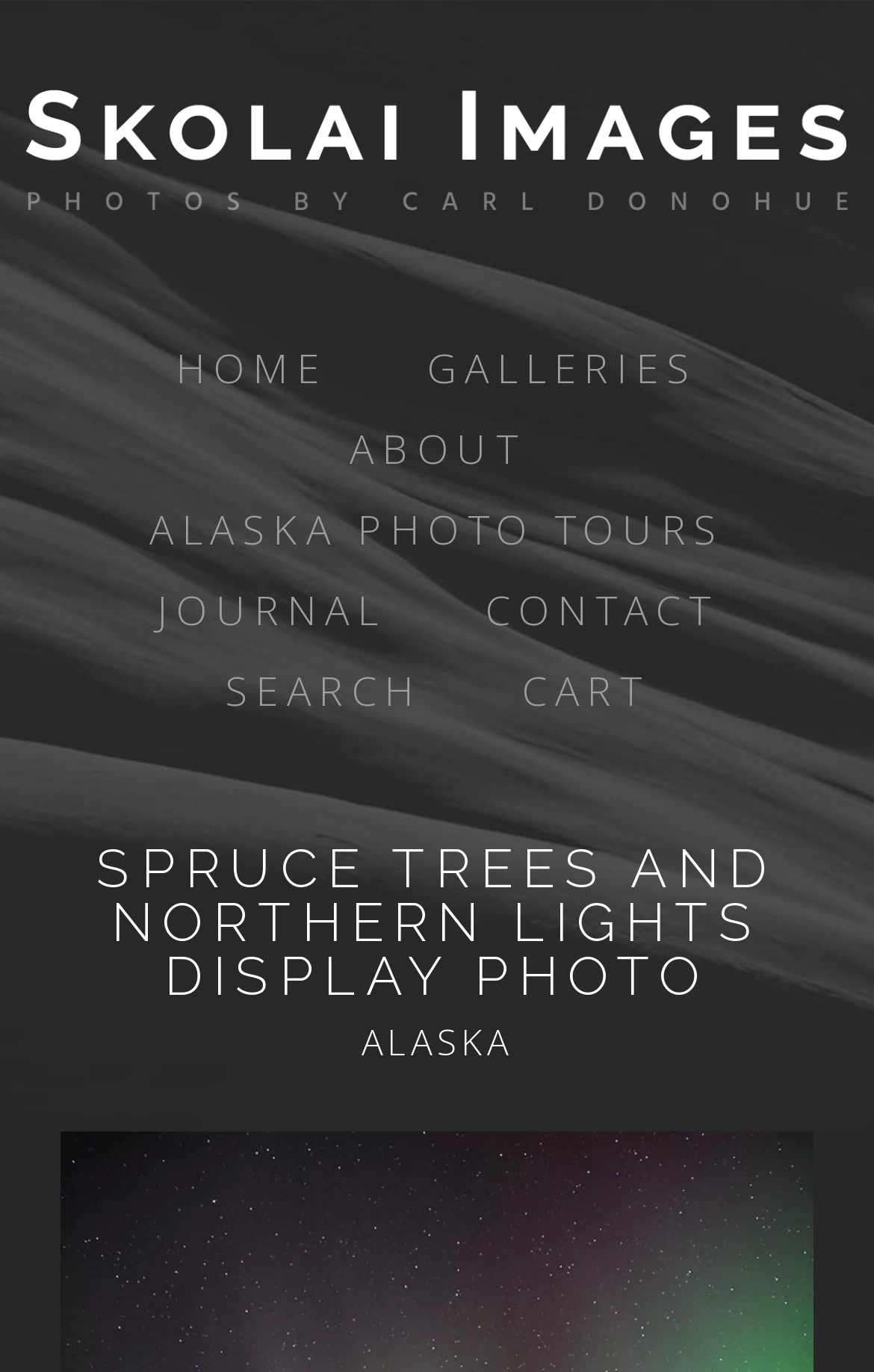How many navigation links are there?
Please respond to the question with a detailed and well-explained answer.

I counted the number of links under the 'Main' navigation section, which are 'HOME', 'GALLERIES', 'ABOUT', 'ALASKA PHOTO TOURS', 'JOURNAL', 'CONTACT', 'SEARCH', and 'CART'.